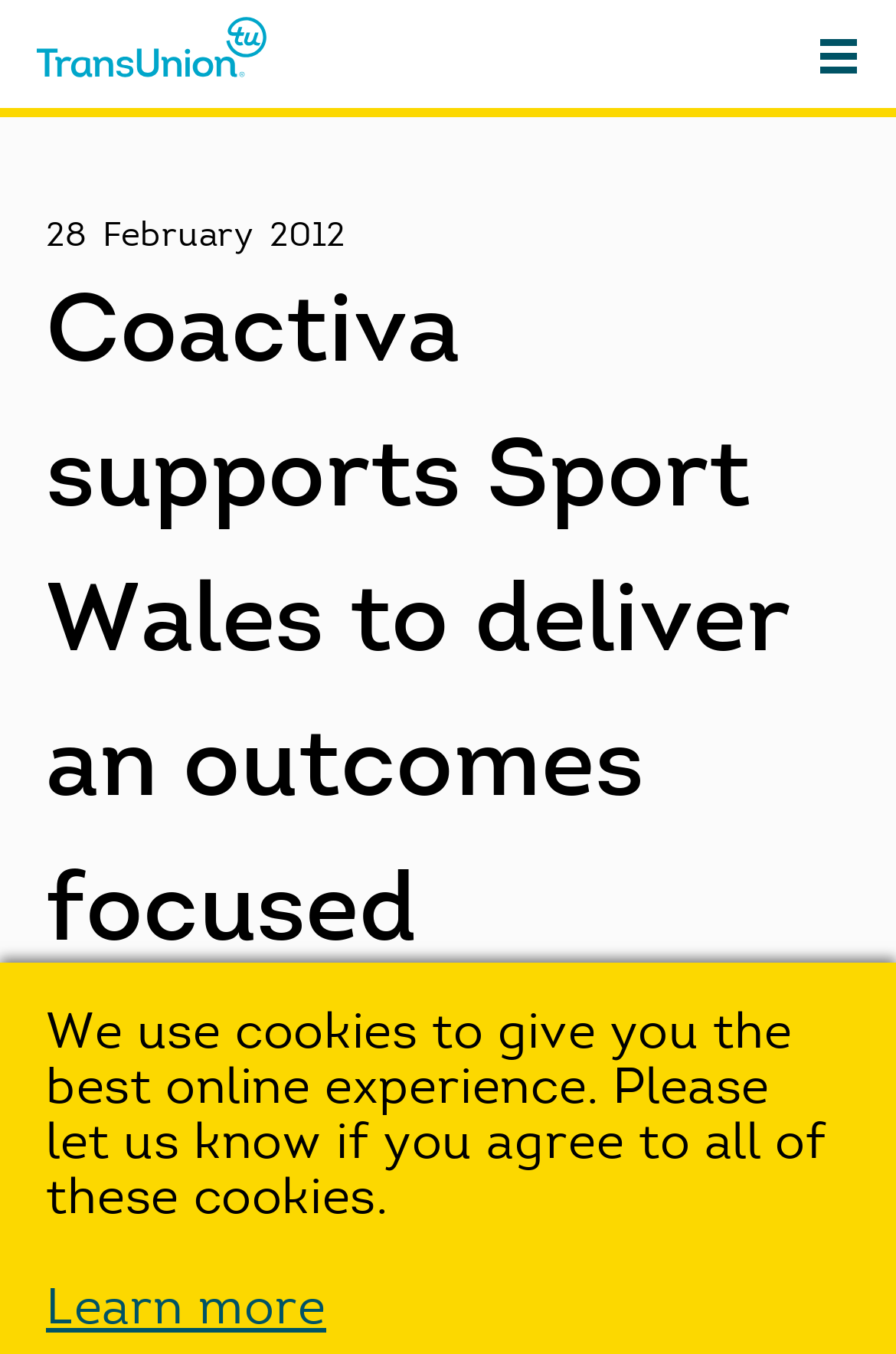Please provide a brief answer to the question using only one word or phrase: 
What is the date mentioned on the webpage?

28 February 2012